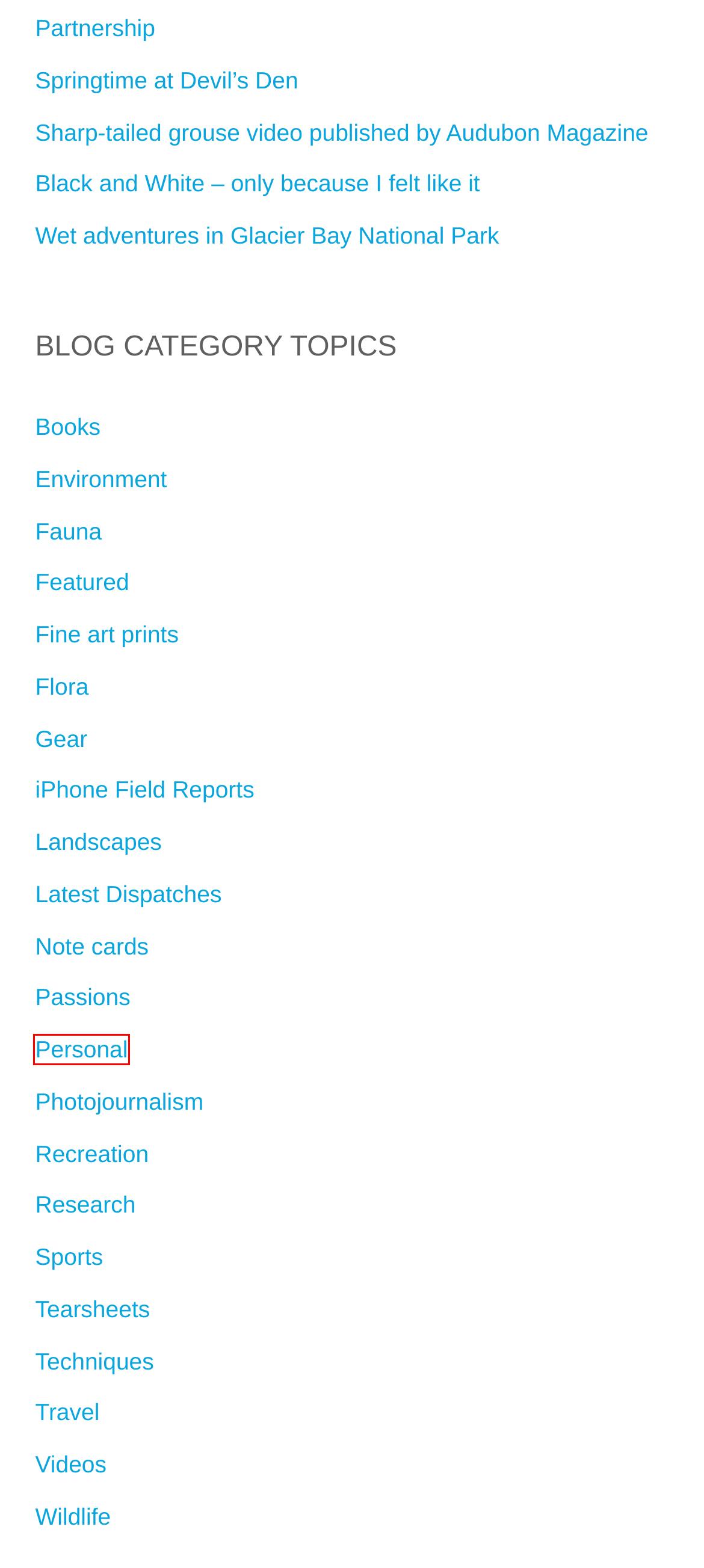You have a screenshot of a webpage with a red bounding box around an element. Identify the webpage description that best fits the new page that appears after clicking the selected element in the red bounding box. Here are the candidates:
A. Sports Archives - Dengler Images
B. Passions Archives - Dengler Images
C. Sharp-tailed grouse video published by Audubon Magazine - Dengler Images
D. Landscapes Archives - Dengler Images
E. Environment Archives - Dengler Images
F. Note cards Archives - Dengler Images
G. Personal Archives - Dengler Images
H. Recreation Archives - Dengler Images

G